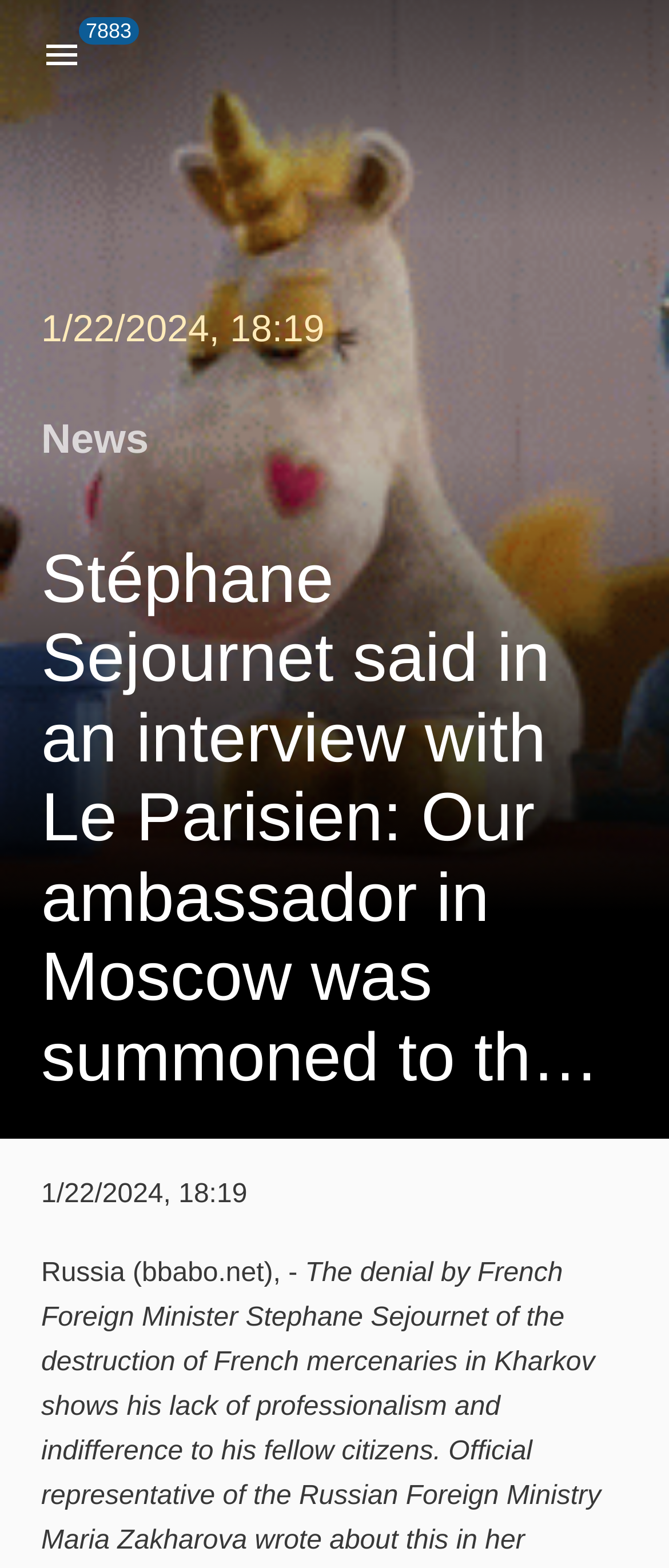Use a single word or phrase to respond to the question:
What is the category of the news article?

News